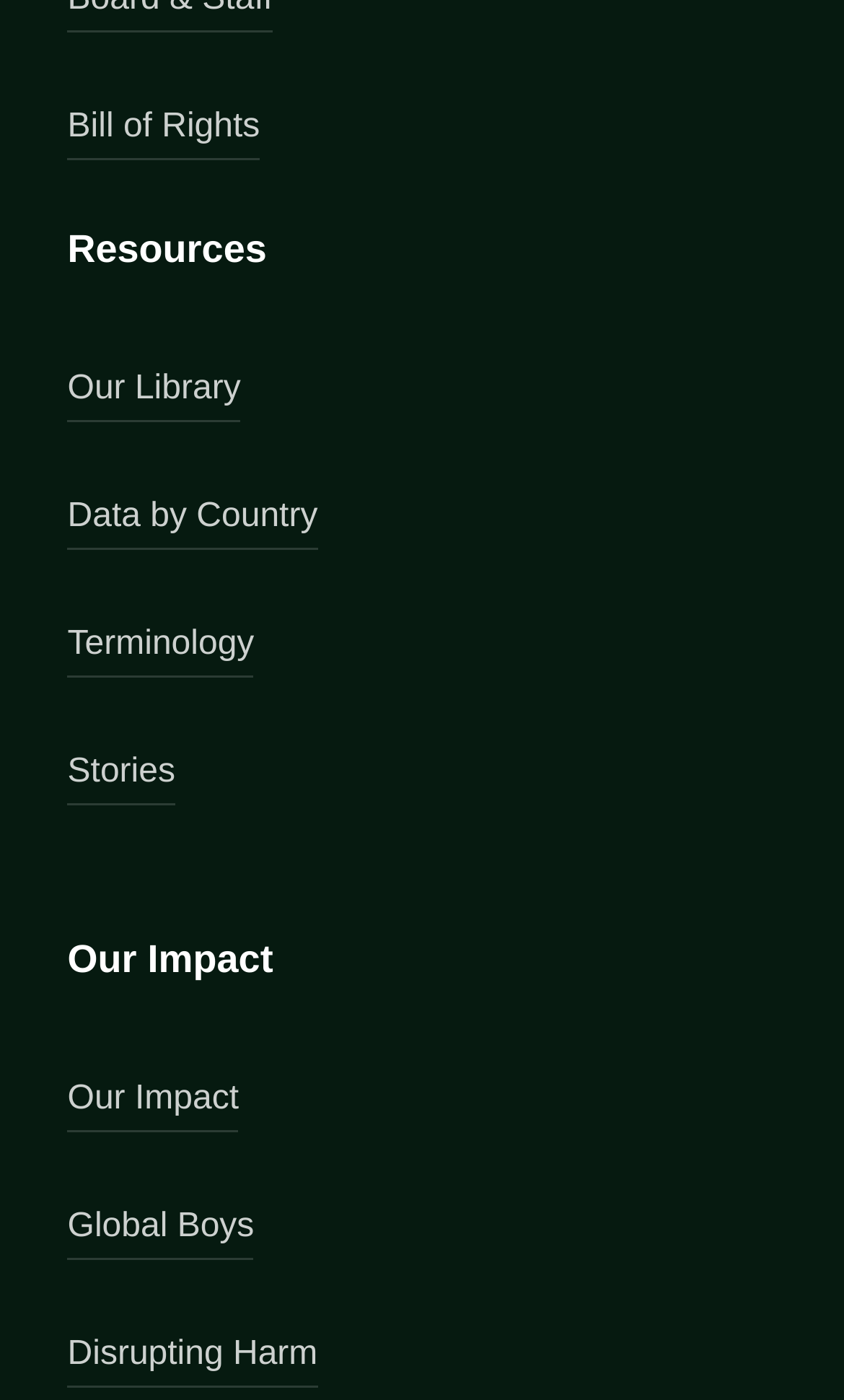Can you determine the bounding box coordinates of the area that needs to be clicked to fulfill the following instruction: "explore Data by Country"?

[0.08, 0.348, 0.376, 0.393]